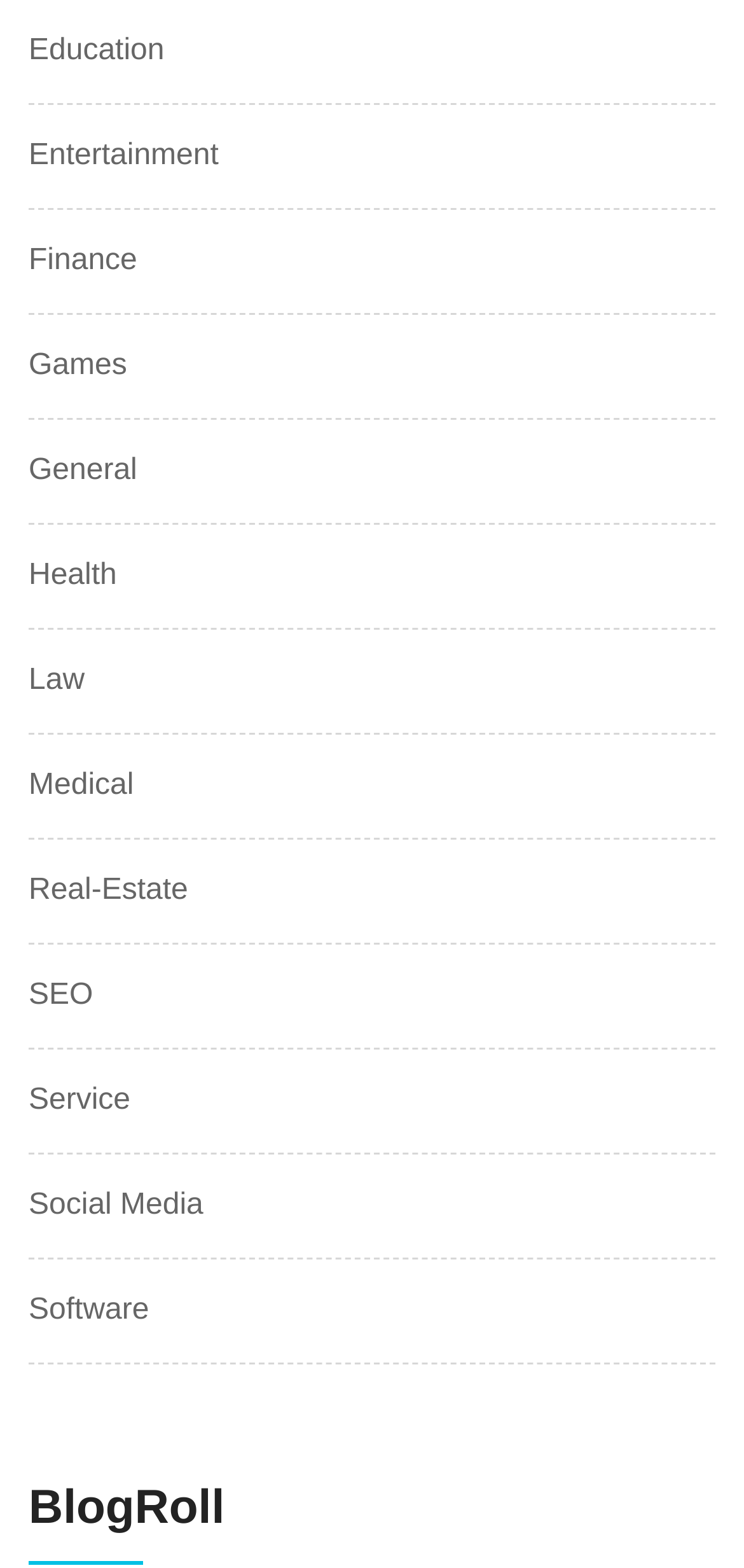Identify the bounding box coordinates of the clickable region required to complete the instruction: "Read BlogRoll". The coordinates should be given as four float numbers within the range of 0 and 1, i.e., [left, top, right, bottom].

[0.038, 0.943, 0.962, 0.998]